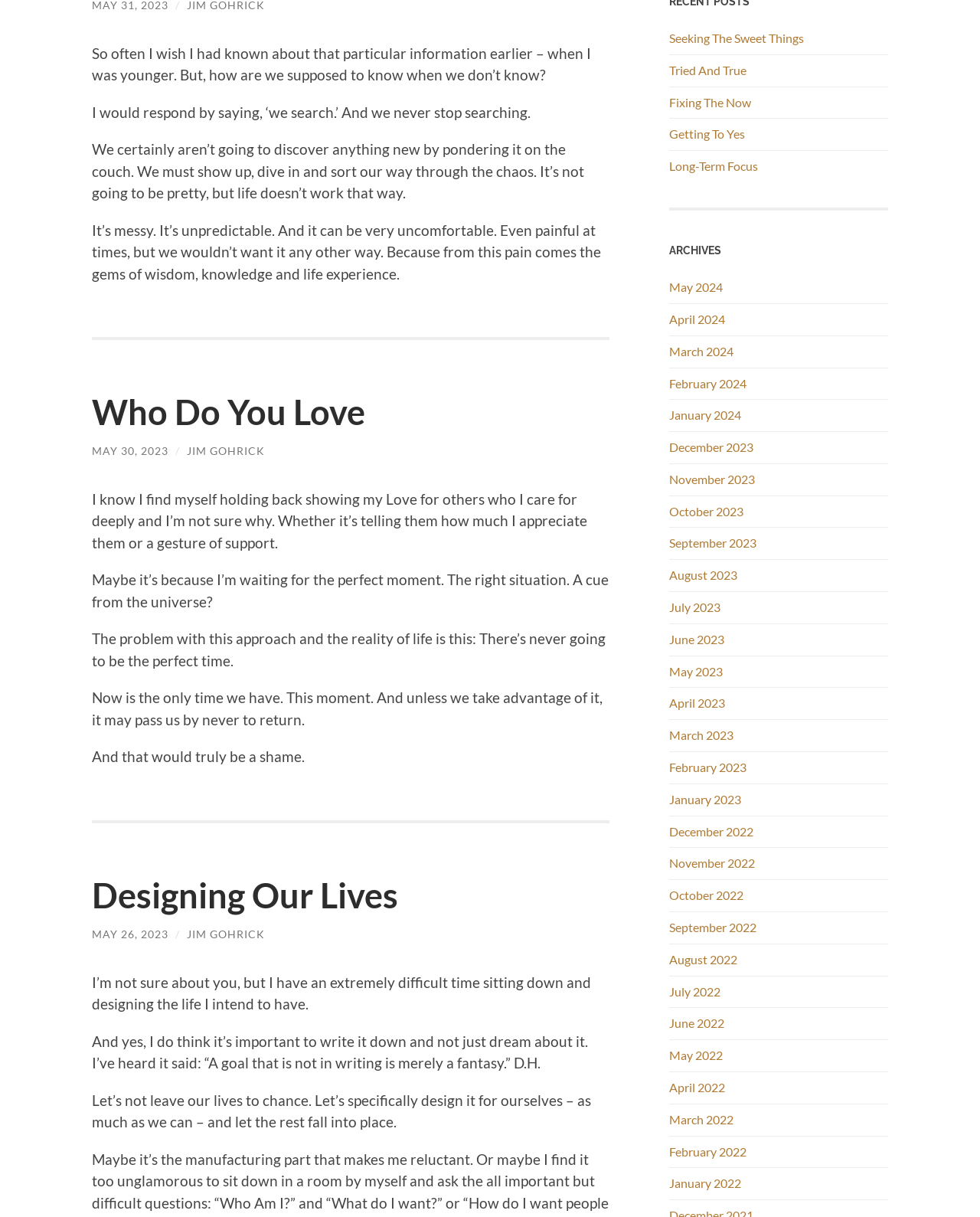Given the description: "October 2022", determine the bounding box coordinates of the UI element. The coordinates should be formatted as four float numbers between 0 and 1, [left, top, right, bottom].

[0.683, 0.73, 0.759, 0.742]